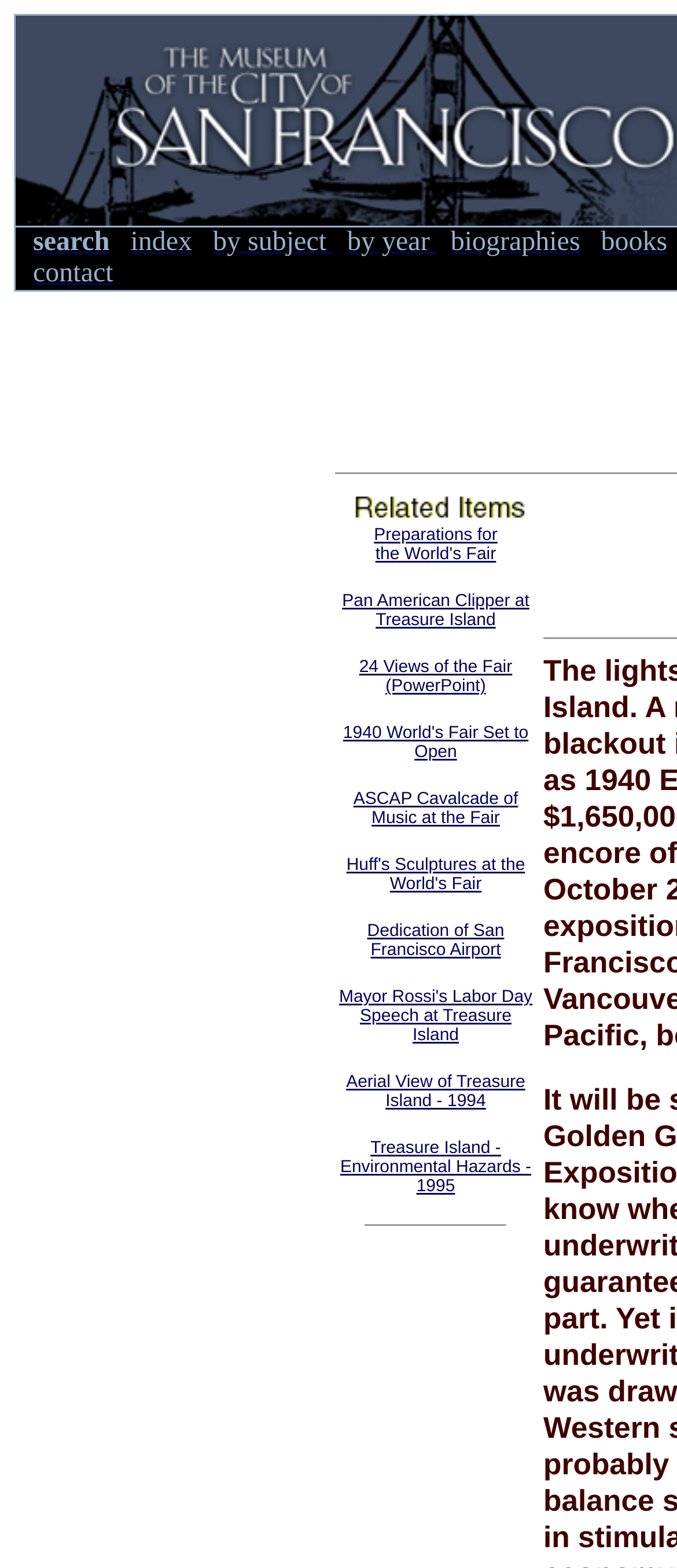How many images are on this webpage? Look at the image and give a one-word or short phrase answer.

Multiple